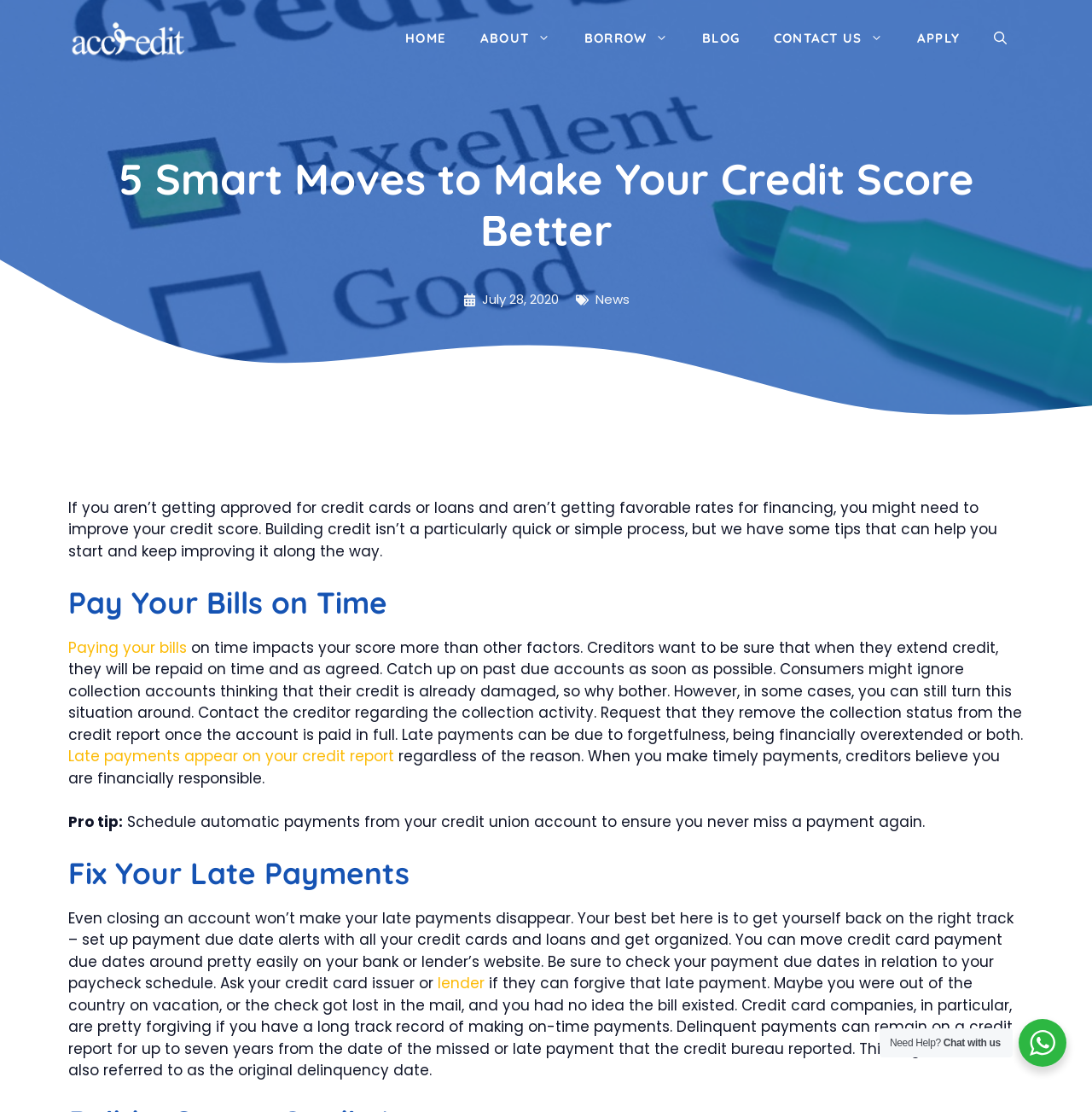Find the bounding box of the web element that fits this description: "Contact Us".

[0.693, 0.015, 0.824, 0.054]